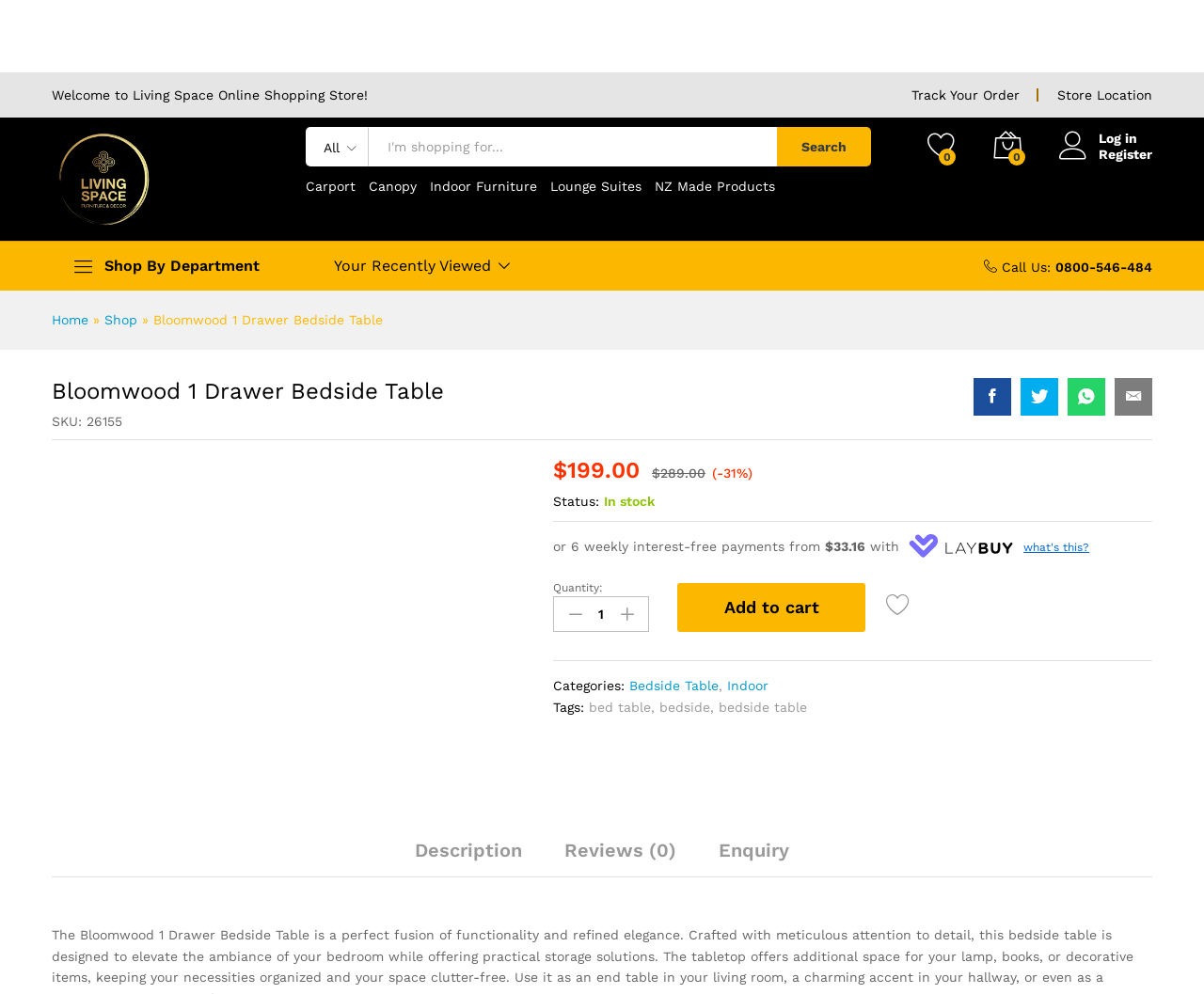Identify the bounding box coordinates for the region to click in order to carry out this instruction: "View product details". Provide the coordinates using four float numbers between 0 and 1, formatted as [left, top, right, bottom].

[0.127, 0.314, 0.318, 0.33]